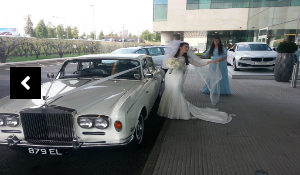Please provide a comprehensive response to the question based on the details in the image: What is the color of the woman's gown beside the bride?

The bride is interacting with a woman beside her, who is dressed in a pale blue gown, indicating that the color of the woman's gown is pale blue.